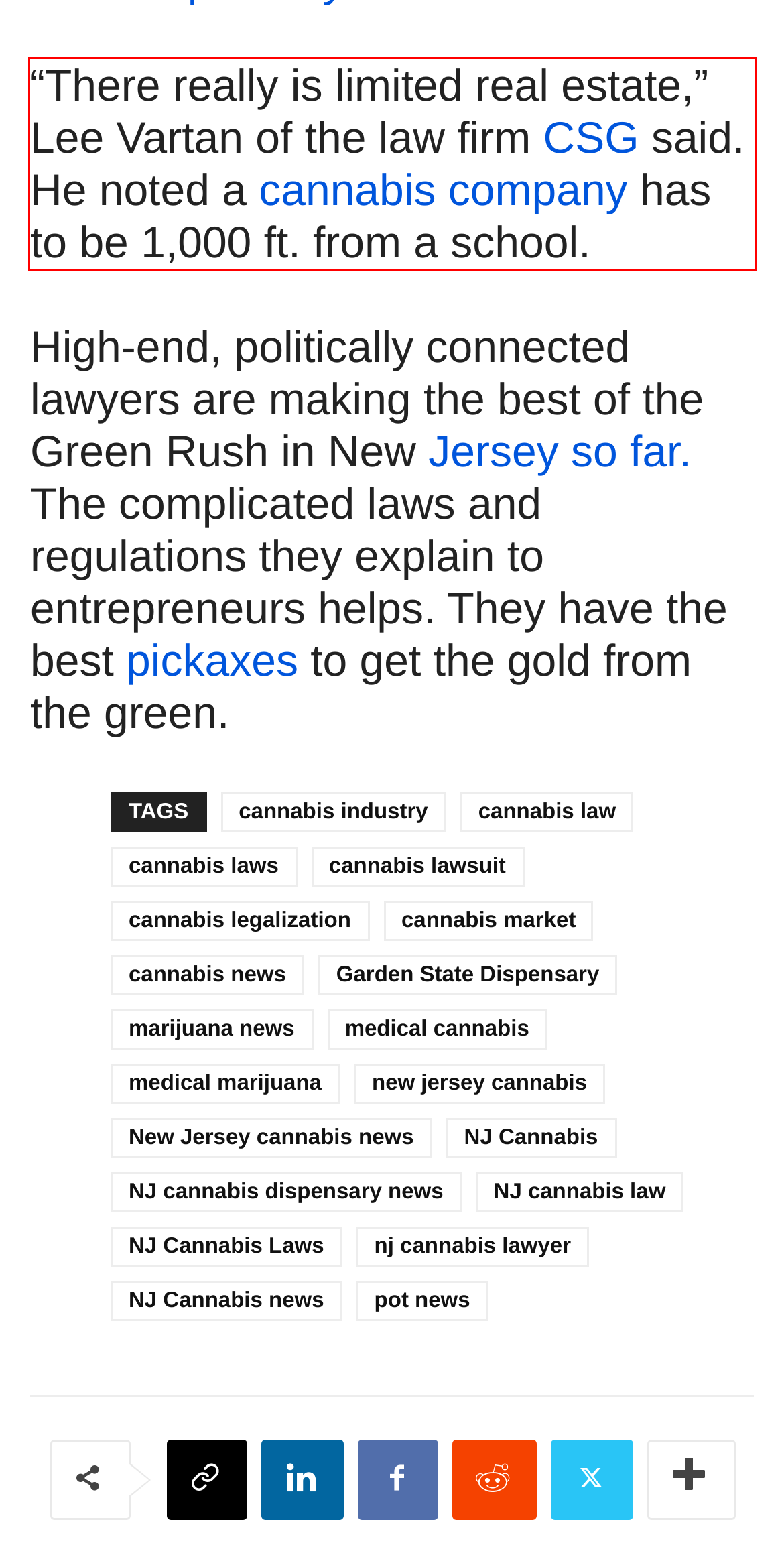Using the provided screenshot of a webpage, recognize and generate the text found within the red rectangle bounding box.

“There really is limited real estate,” Lee Vartan of the law firm CSG said. He noted a cannabis company has to be 1,000 ft. from a school.